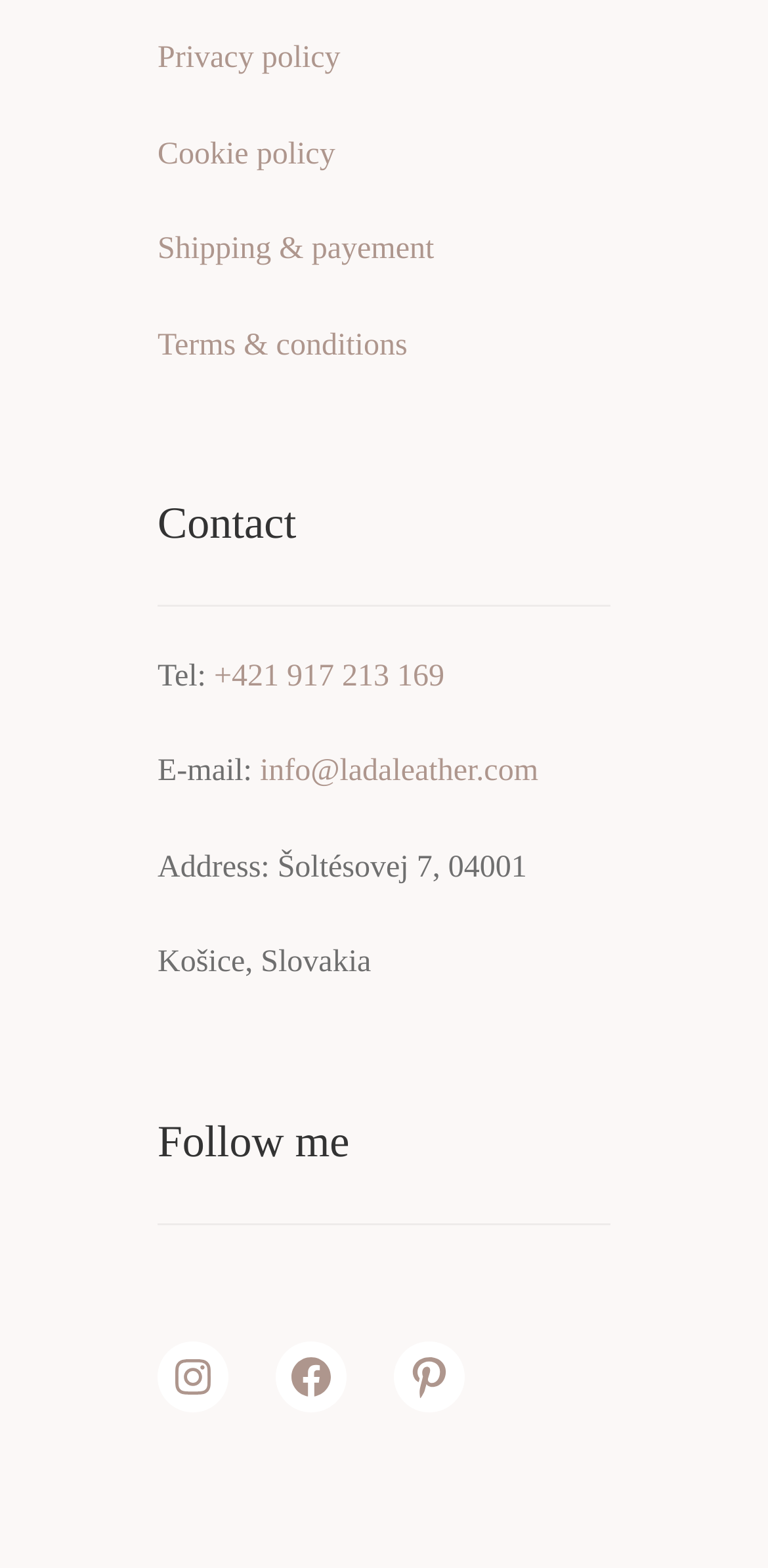Using the element description Shipping & payement, predict the bounding box coordinates for the UI element. Provide the coordinates in (top-left x, top-left y, bottom-right x, bottom-right y) format with values ranging from 0 to 1.

[0.205, 0.149, 0.565, 0.17]